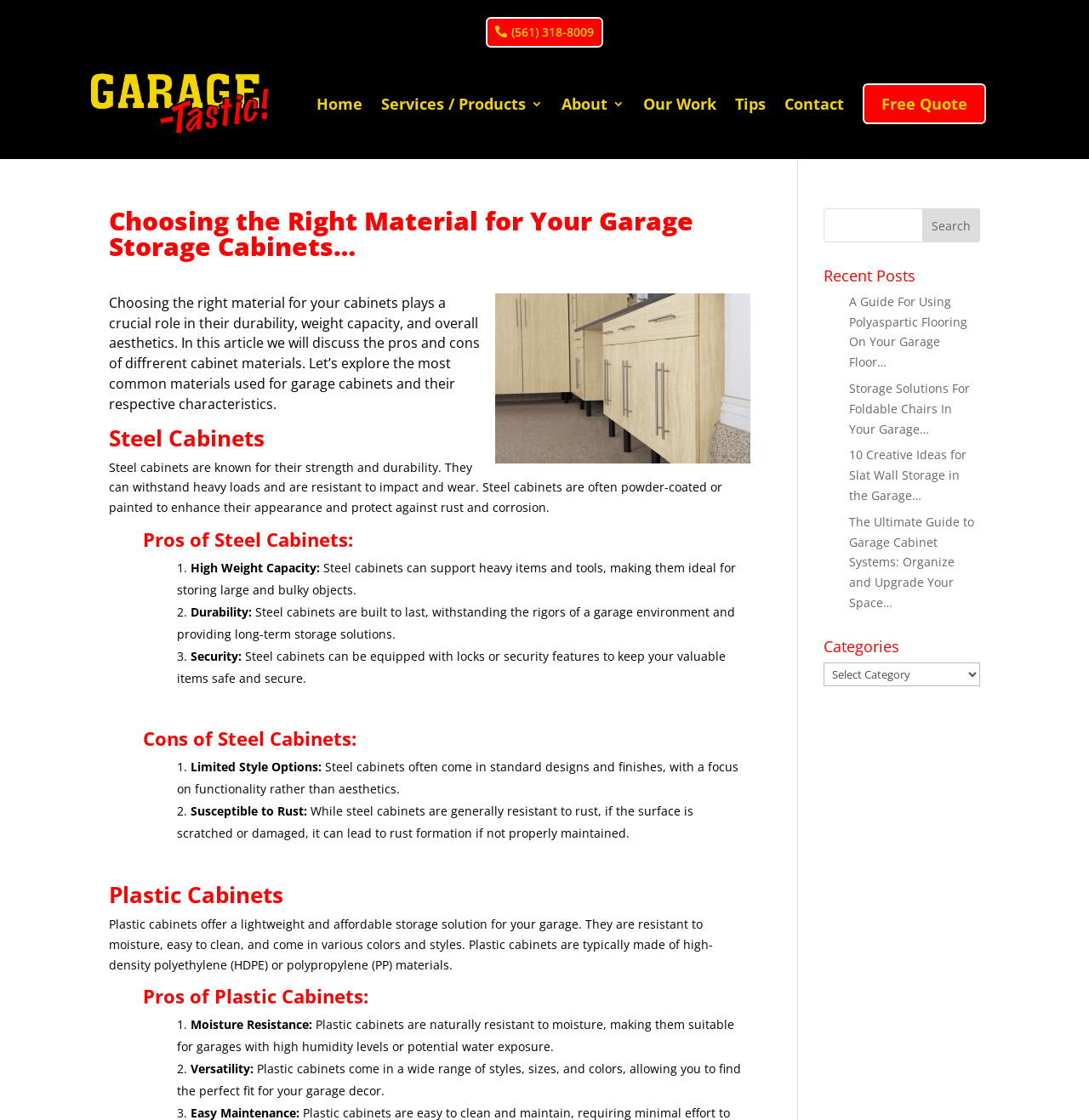Look at the image and write a detailed answer to the question: 
What is the purpose of the search bar?

The search bar is located at the top of the webpage and allows users to search for specific content within the website, with a 'Search' button to submit the query.